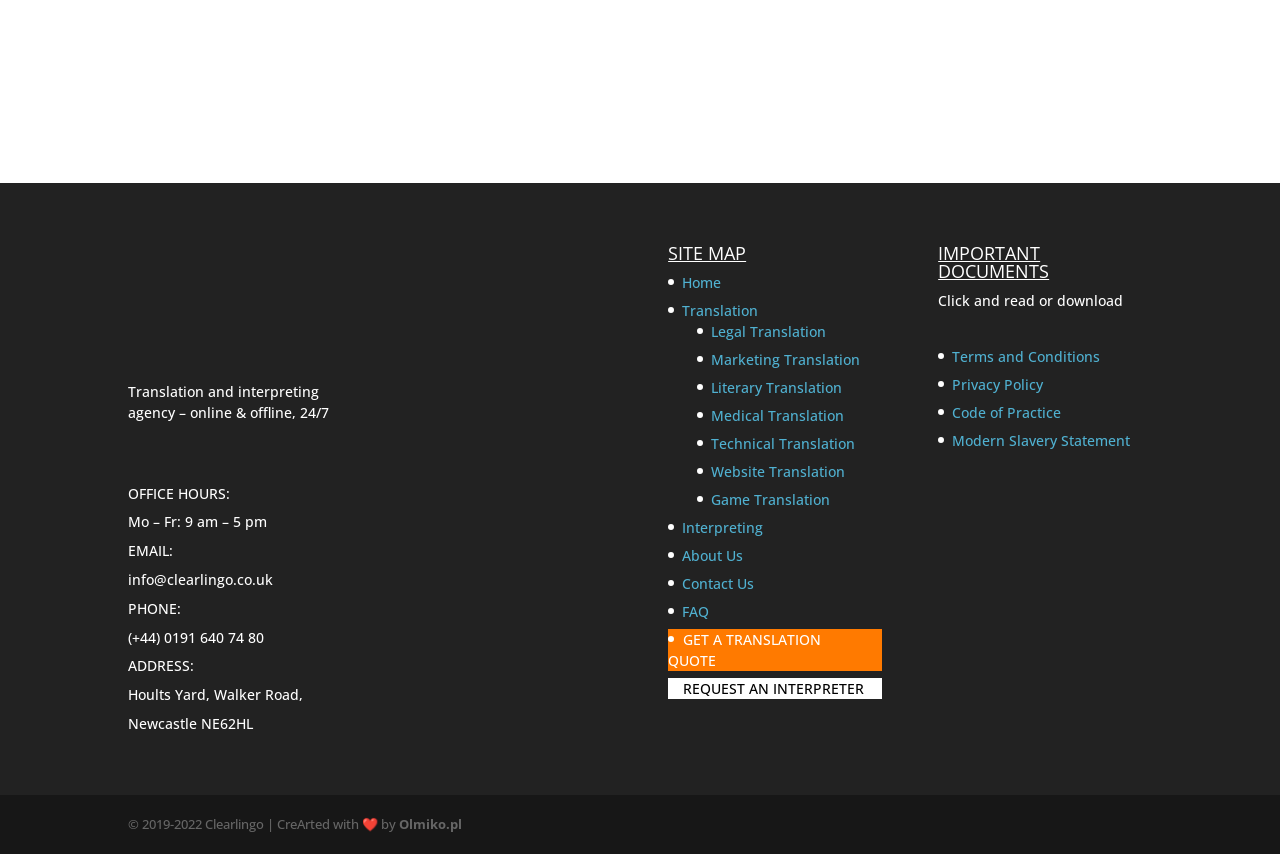Find the bounding box coordinates for the UI element whose description is: "Terms and Conditions". The coordinates should be four float numbers between 0 and 1, in the format [left, top, right, bottom].

[0.744, 0.351, 0.86, 0.374]